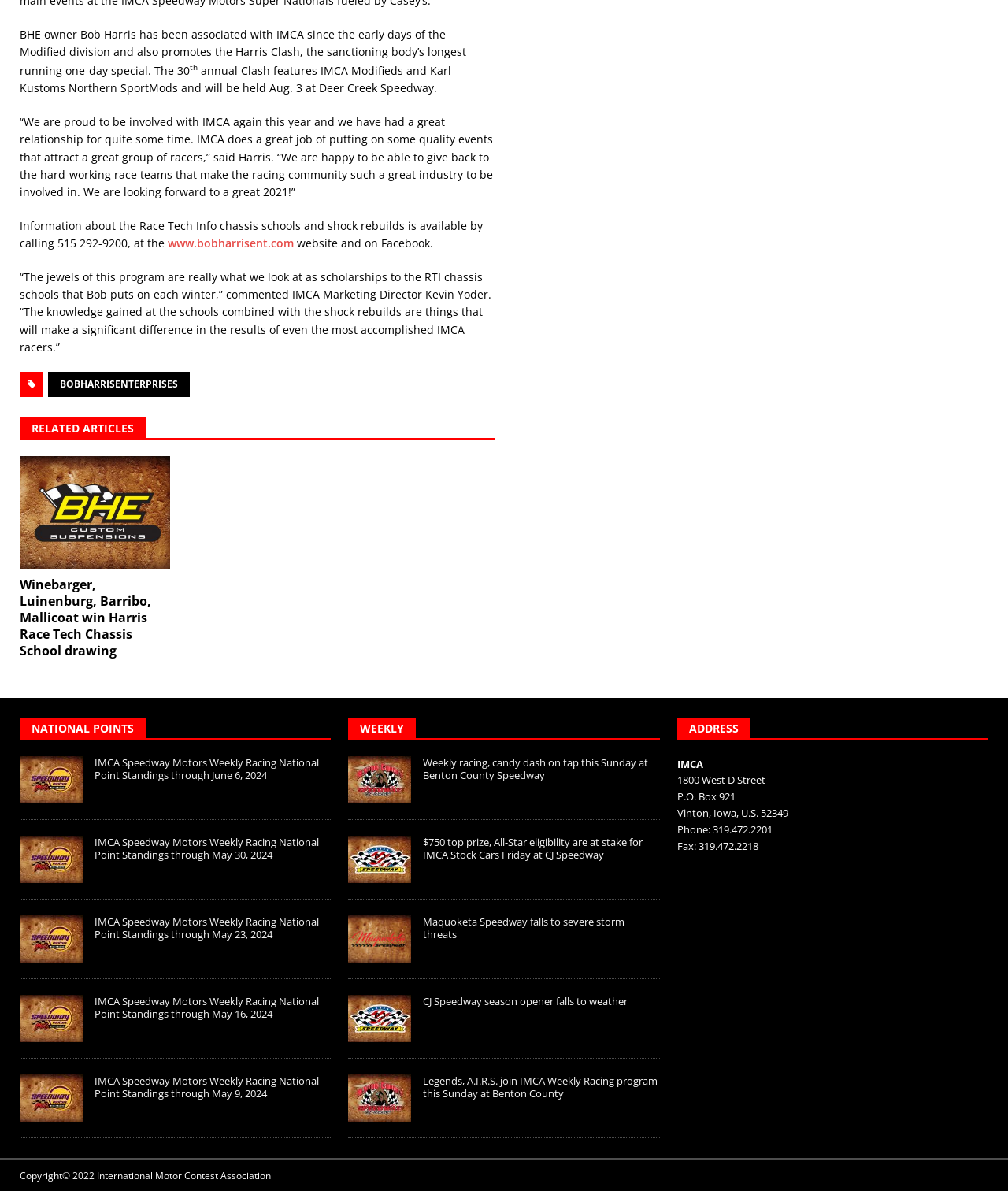What is the name of the sanctioning body mentioned in the article?
Please answer the question with as much detail as possible using the screenshot.

The article mentions that IMCA is the sanctioning body that puts on quality events that attract a great group of racers, and that Bob Harris has had a great relationship with IMCA for quite some time.